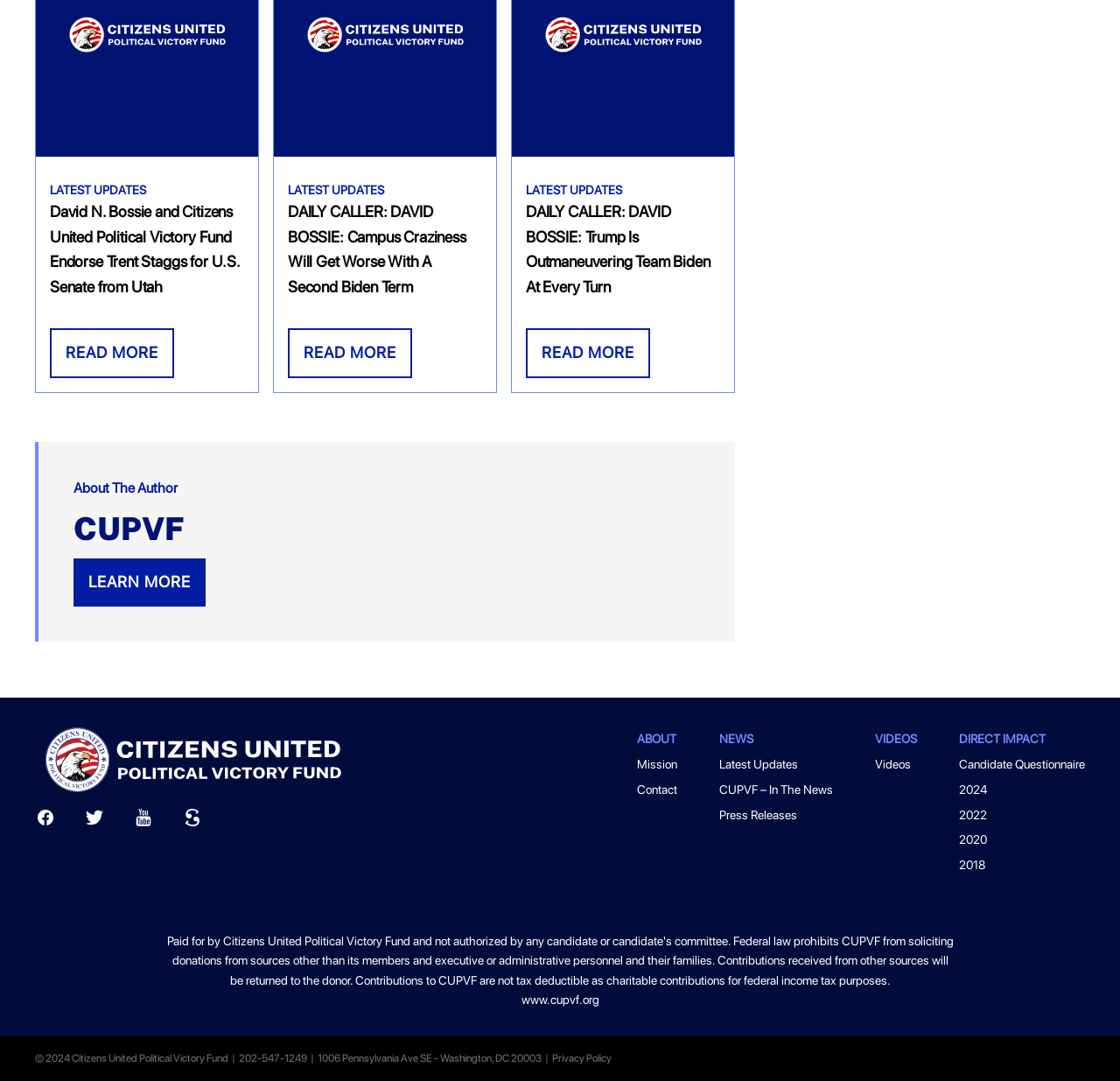Use the details in the image to answer the question thoroughly: 
What is the name of the organization?

I found the answer by looking at the top-level links and static text elements. The link 'Citizens United Political Victory Fund' and the static text 'CUPVF' suggest that this is the name of the organization.